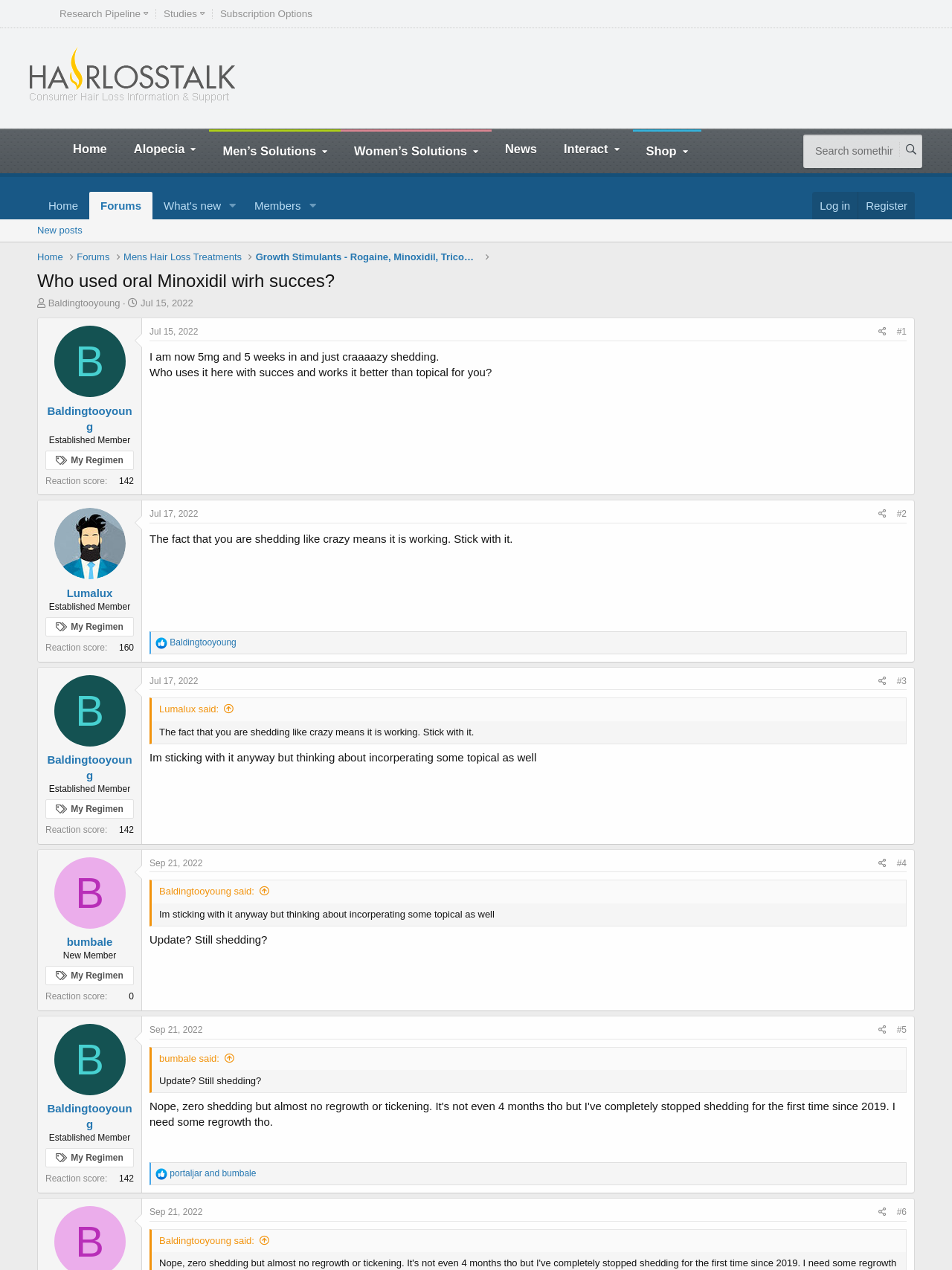From the image, can you give a detailed response to the question below:
What is the name of the forum?

I determined the answer by looking at the top-left corner of the webpage, where the logo and forum name 'HairLossTalk' are displayed.